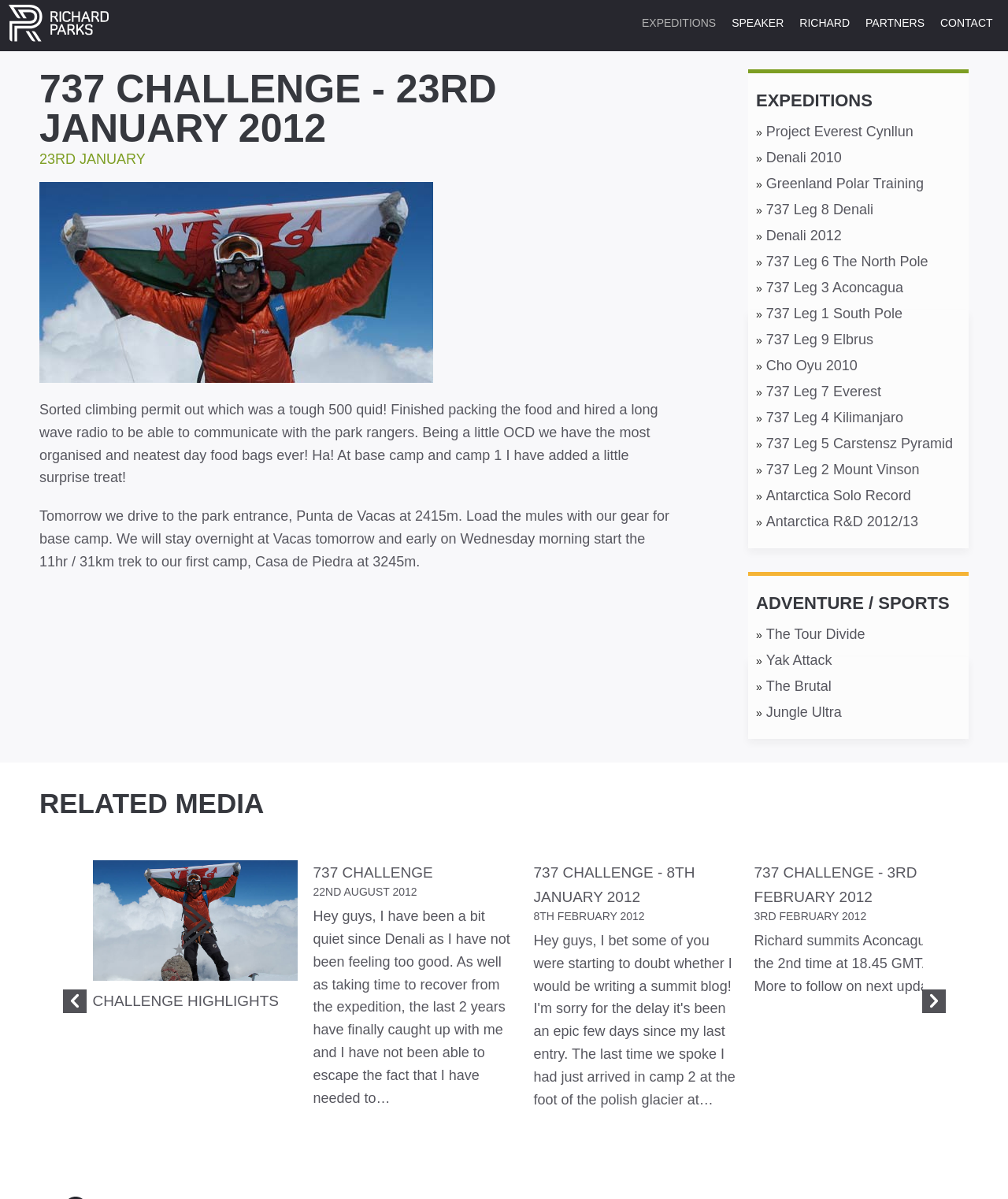By analyzing the image, answer the following question with a detailed response: Where is Richard Parks going?

According to the webpage, Richard Parks is going to Punta de Vacas at 2415m, which is the park entrance, and then will load the mules with gear for base camp.